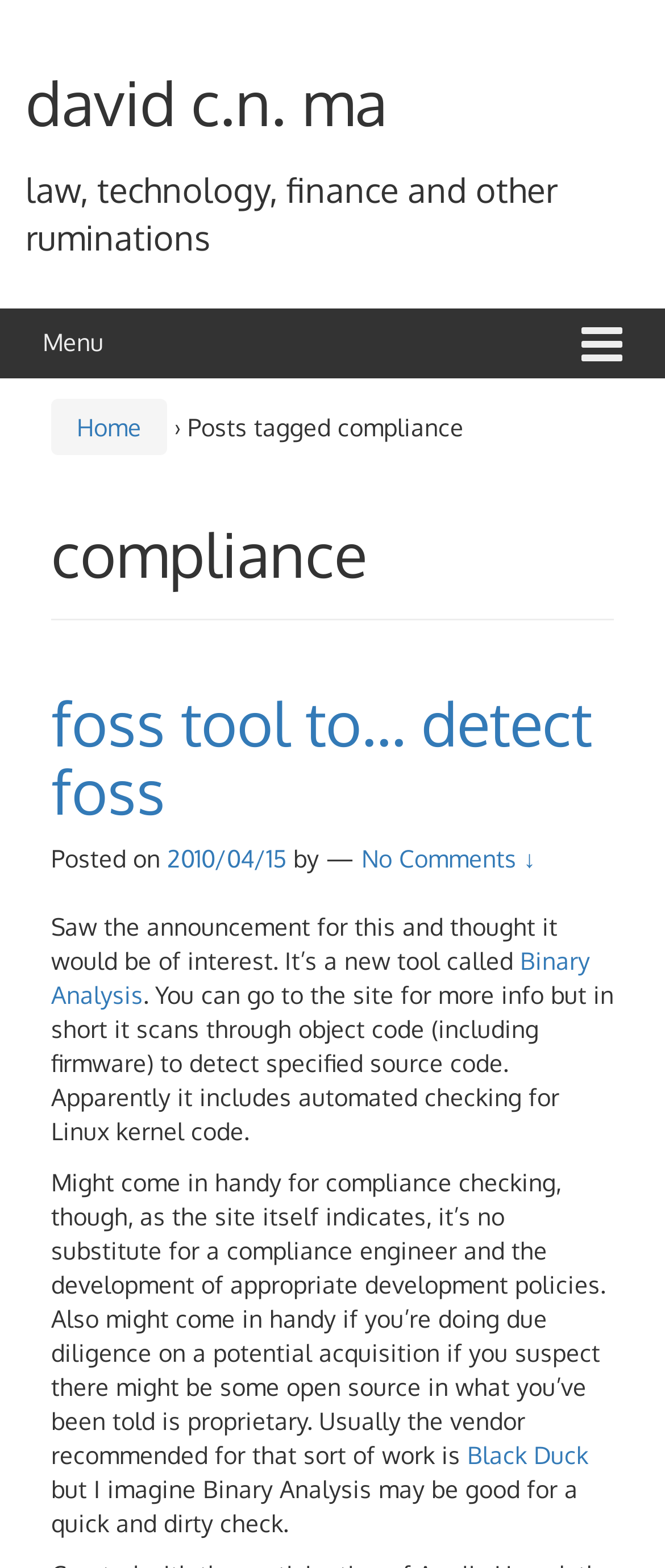Based on the image, provide a detailed and complete answer to the question: 
What is the purpose of the tool mentioned in the post?

The purpose of the tool can be inferred from the description of the tool in the post, which states that it scans through object code to detect specified source code, and its potential use in compliance checking and due diligence.